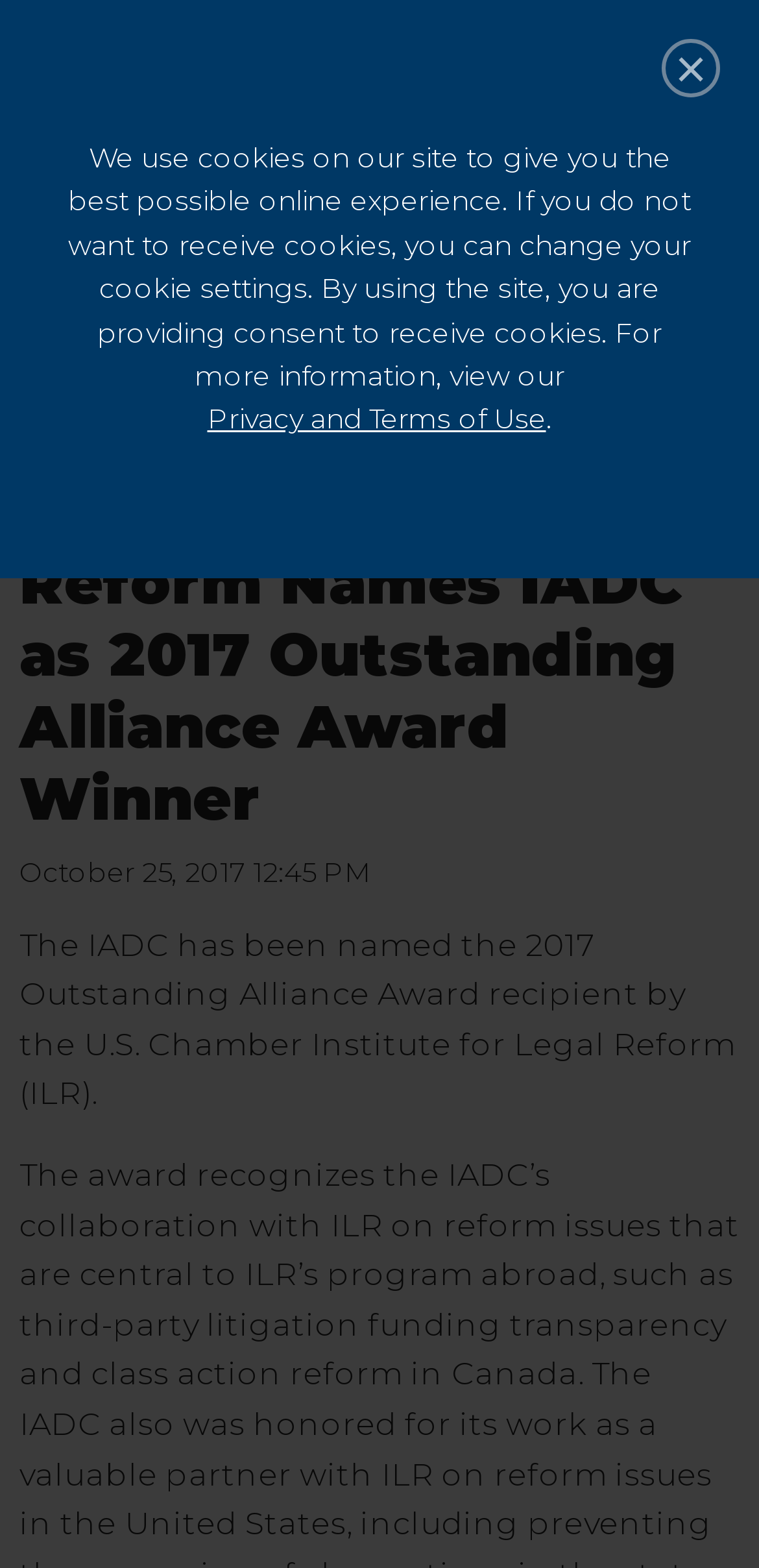Identify the bounding box coordinates of the clickable region to carry out the given instruction: "Open search form".

[0.877, 0.057, 0.949, 0.087]